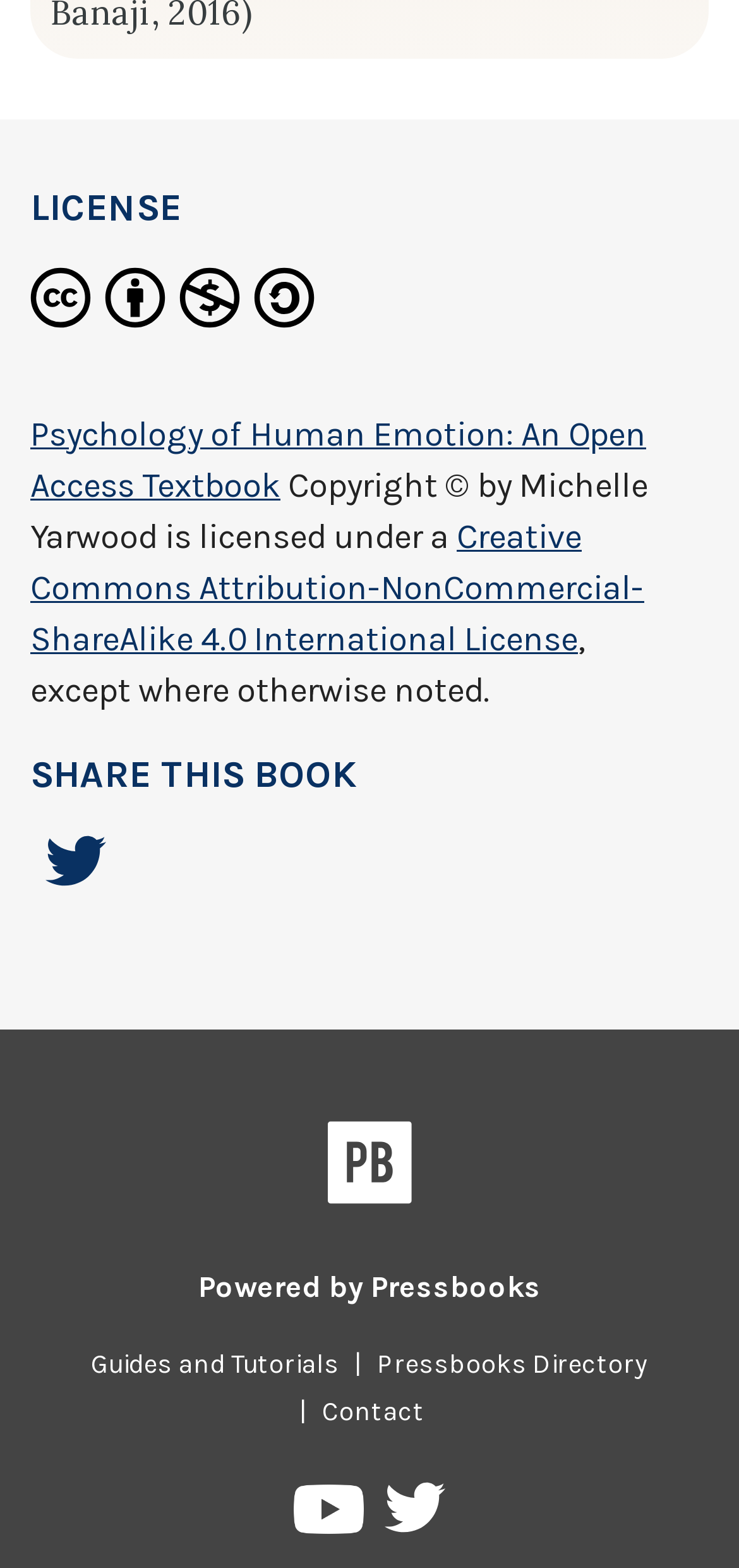What is the logo at the bottom of the page?
From the image, respond using a single word or phrase.

Pressbooks logo